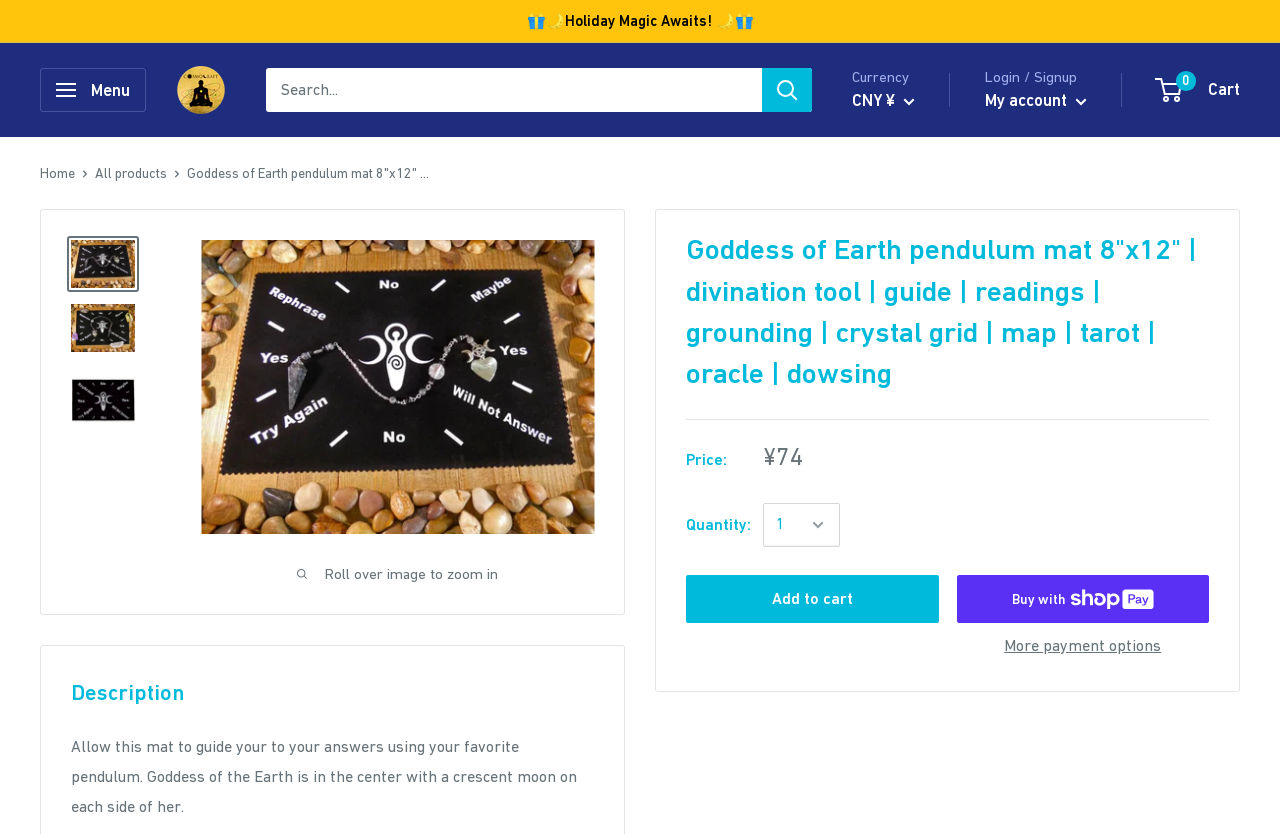Determine the bounding box coordinates of the element's region needed to click to follow the instruction: "Add to cart". Provide these coordinates as four float numbers between 0 and 1, formatted as [left, top, right, bottom].

[0.536, 0.689, 0.733, 0.747]